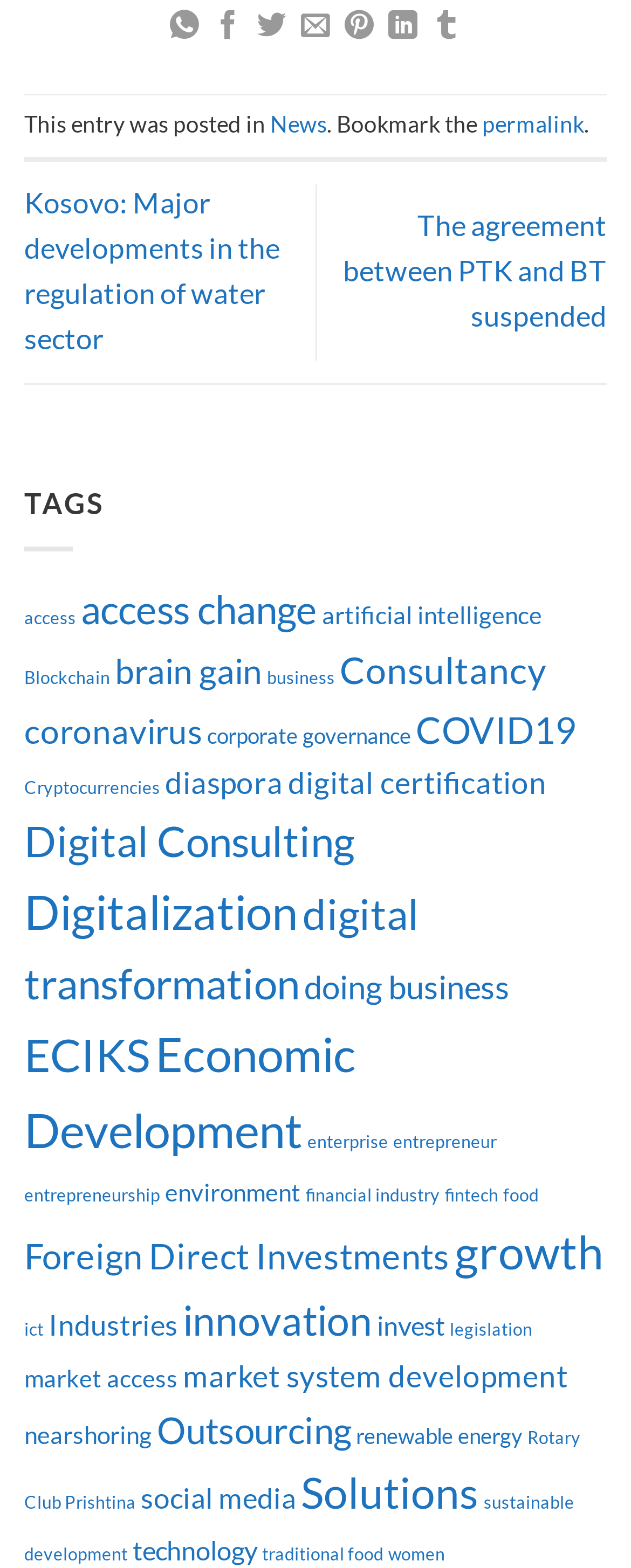Locate the bounding box coordinates of the clickable region necessary to complete the following instruction: "Click on the 'News' link". Provide the coordinates in the format of four float numbers between 0 and 1, i.e., [left, top, right, bottom].

[0.428, 0.07, 0.518, 0.087]